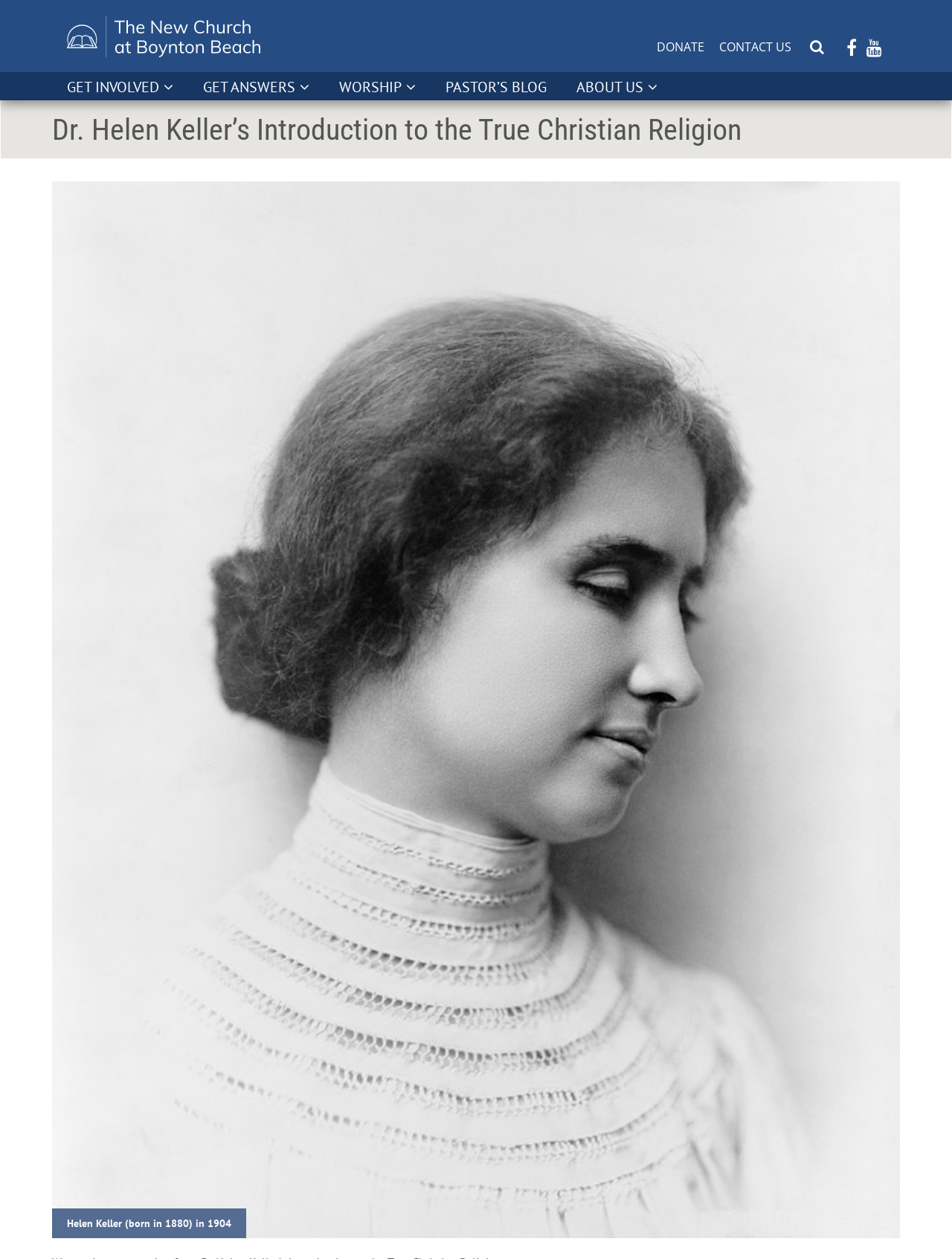Extract the bounding box coordinates of the UI element described: "Sports". Provide the coordinates in the format [left, top, right, bottom] with values ranging from 0 to 1.

None